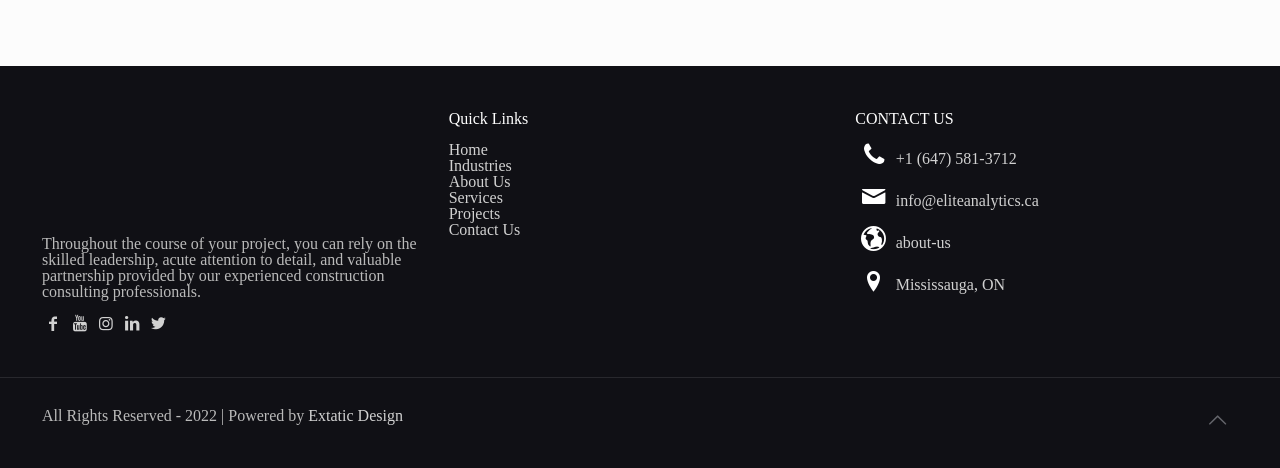Find the bounding box coordinates of the element's region that should be clicked in order to follow the given instruction: "Contact us by phone". The coordinates should consist of four float numbers between 0 and 1, i.e., [left, top, right, bottom].

[0.7, 0.32, 0.794, 0.356]